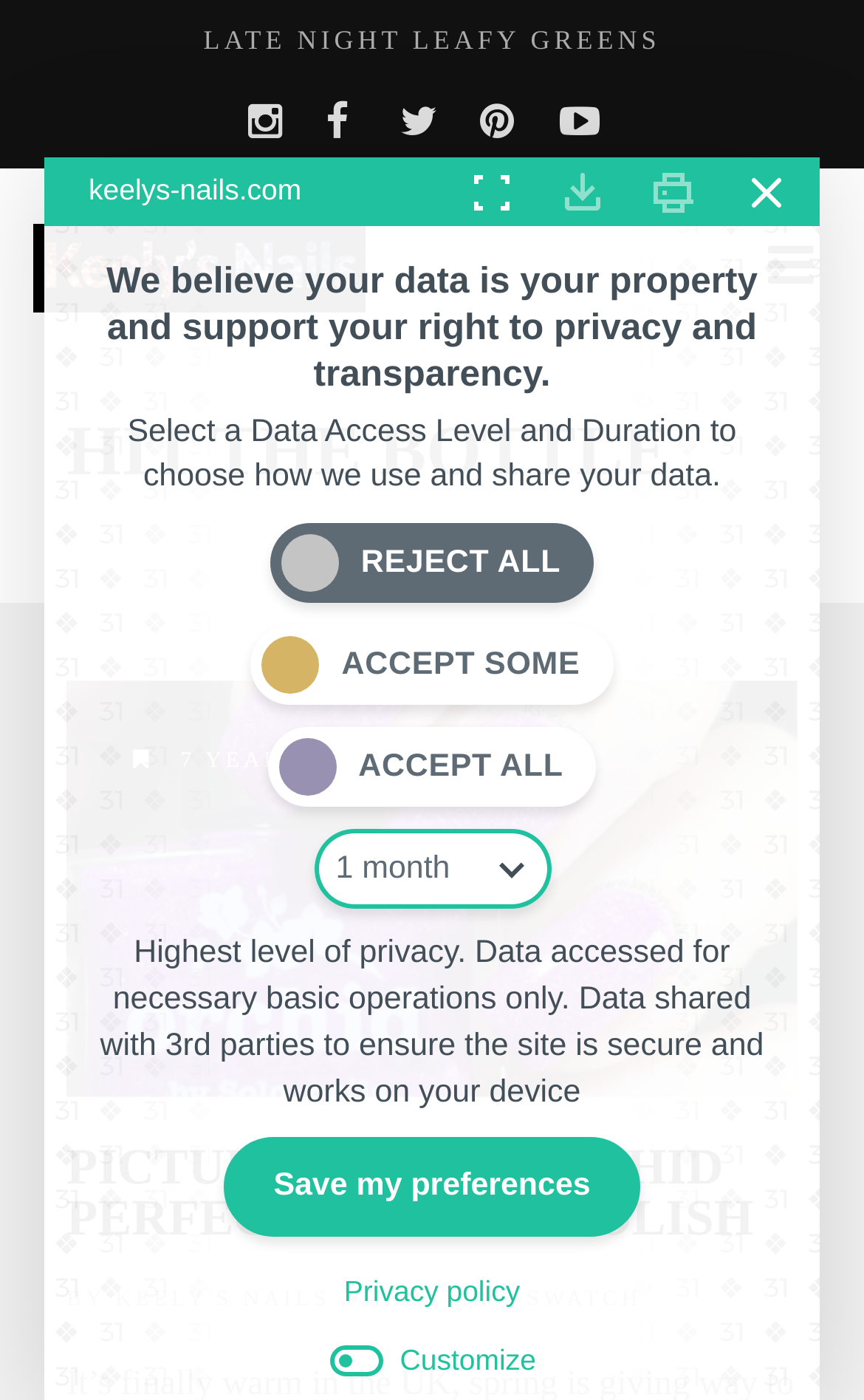Please provide a short answer using a single word or phrase for the question:
How many social media links are there?

5